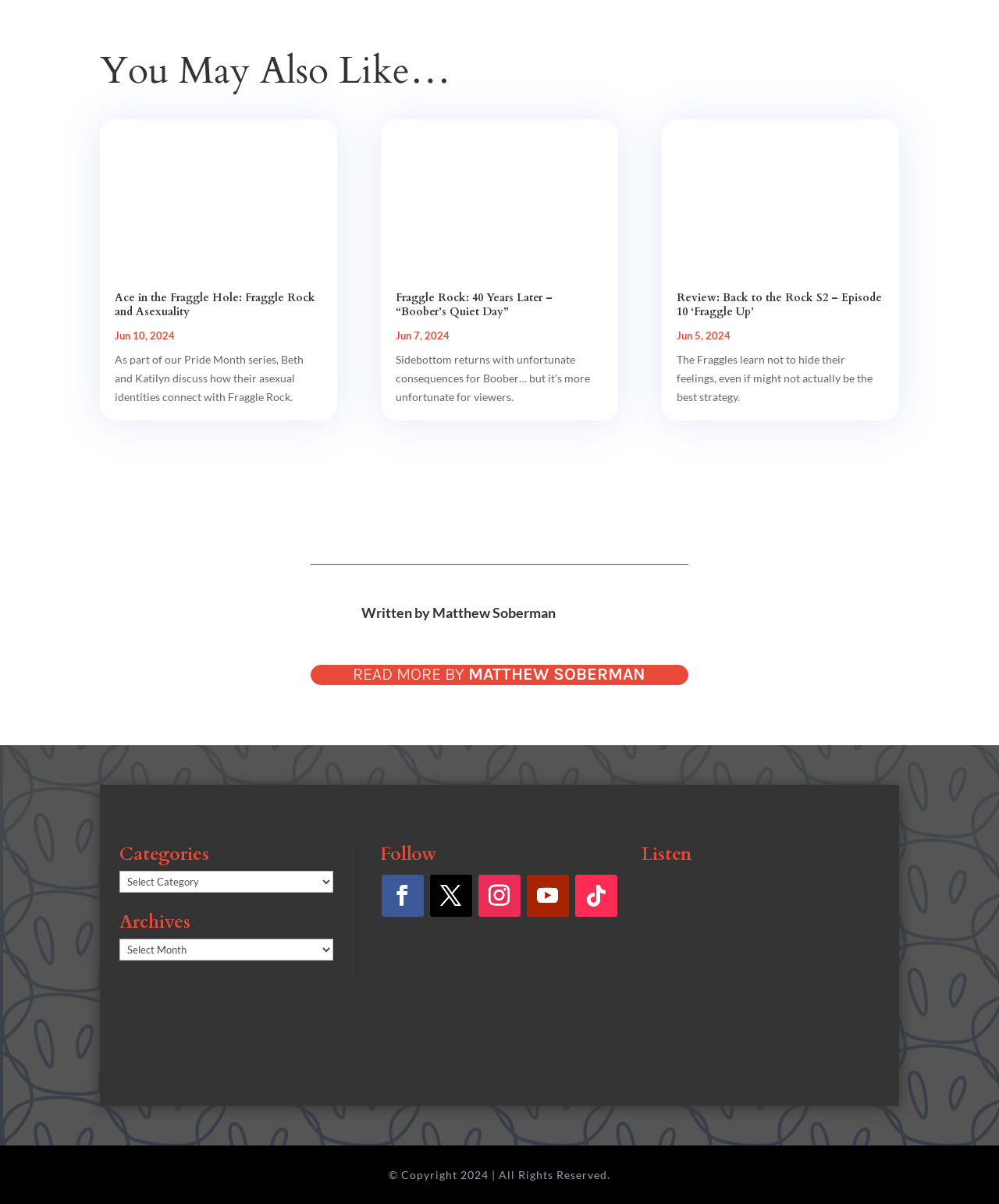Find the bounding box coordinates for the area that should be clicked to accomplish the instruction: "View the author profile of Matthew Soberman".

[0.433, 0.502, 0.556, 0.516]